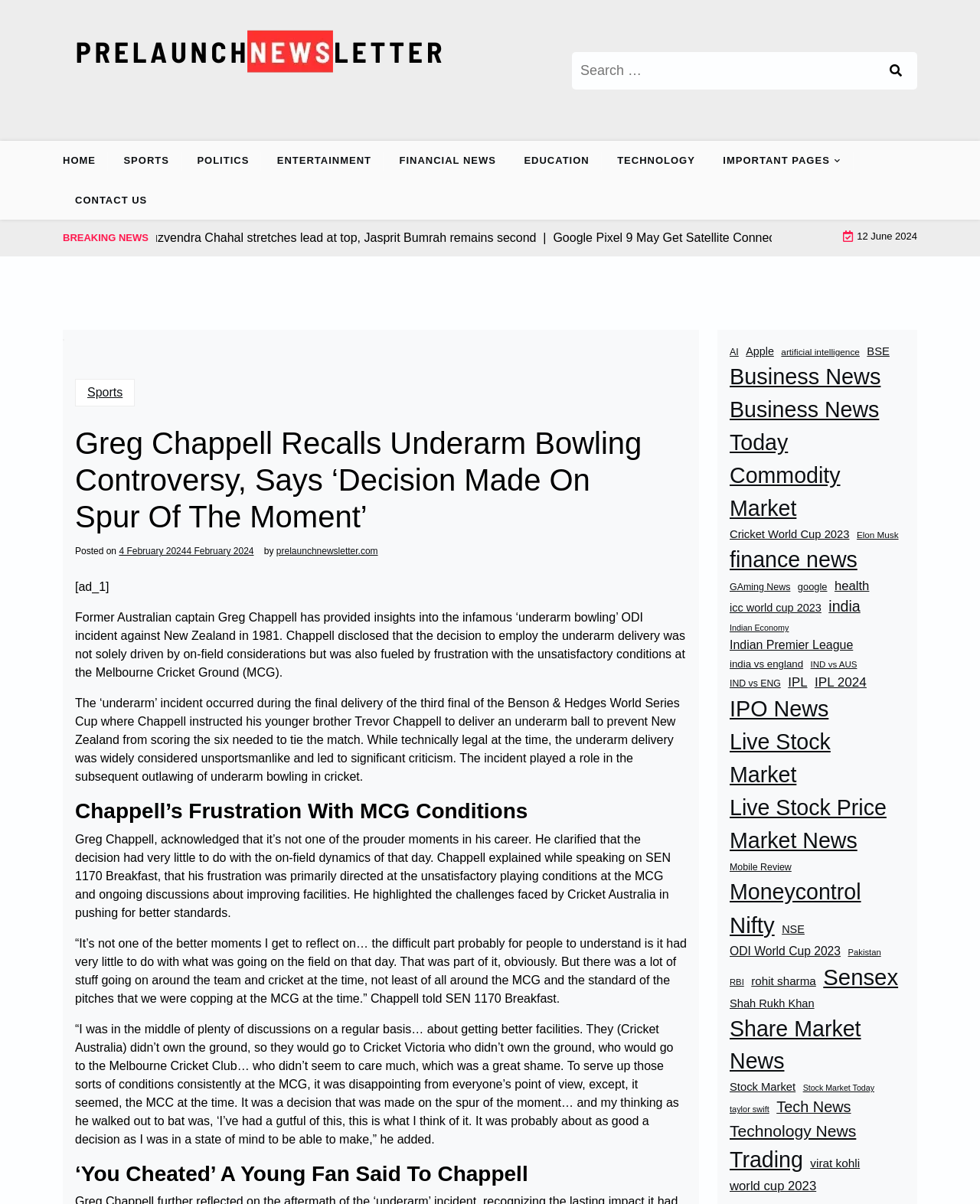Can you provide the bounding box coordinates for the element that should be clicked to implement the instruction: "Search for something"?

[0.584, 0.043, 0.936, 0.074]